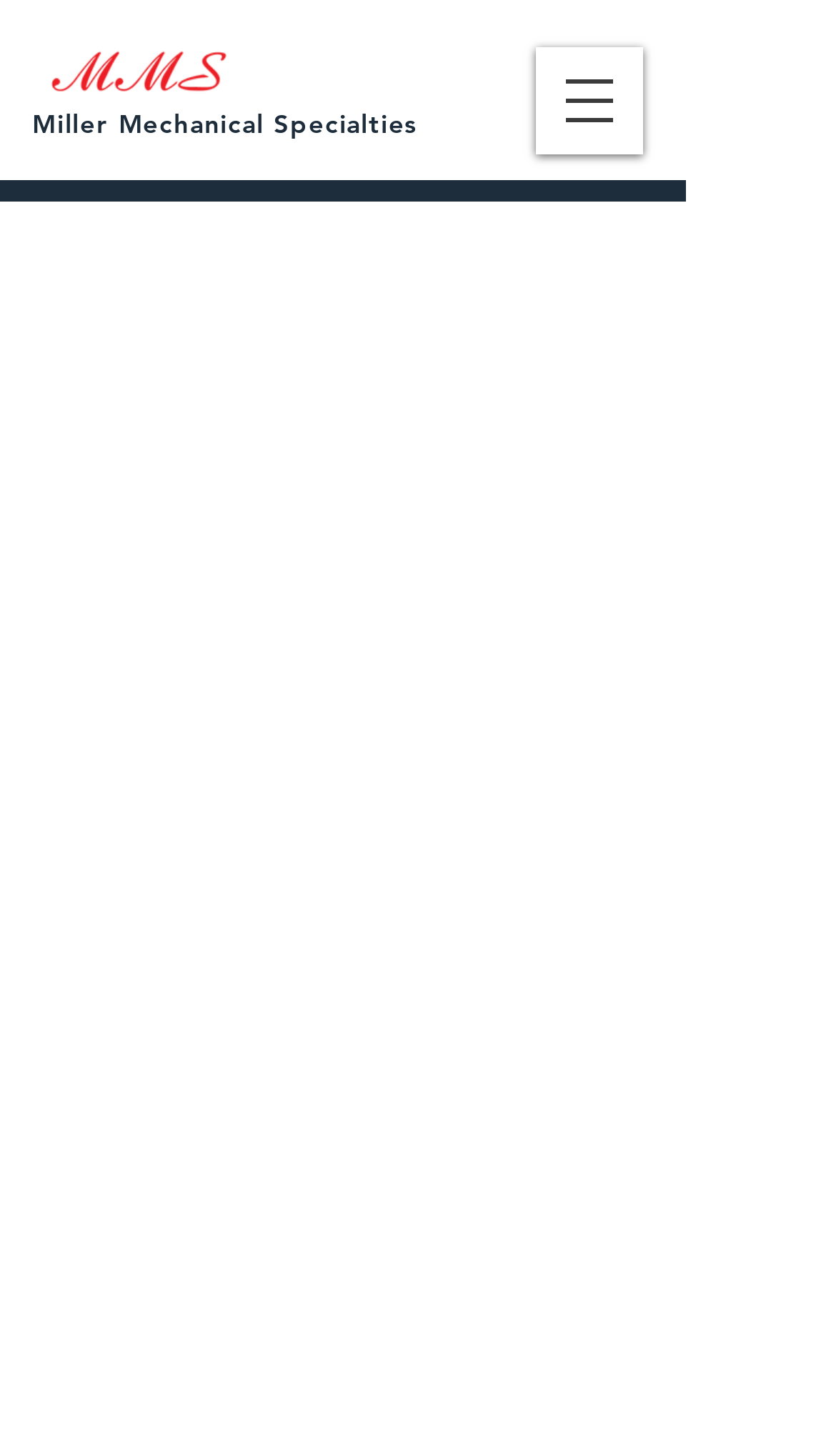Provide the bounding box coordinates for the UI element that is described as: "Miller Mechanical Specialties".

[0.038, 0.072, 0.498, 0.096]